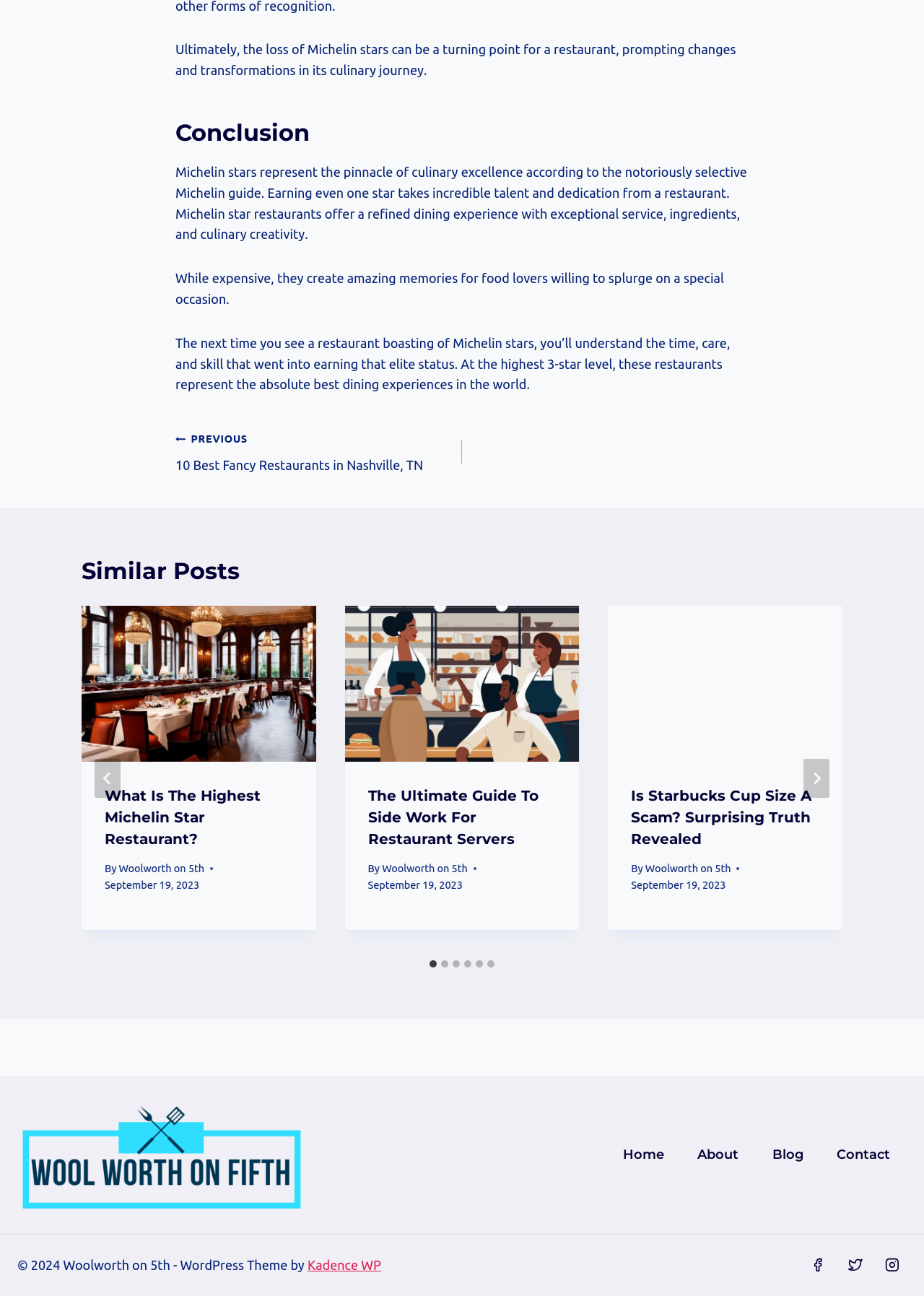What is the theme of the website?
Answer briefly with a single word or phrase based on the image.

Kadence WP